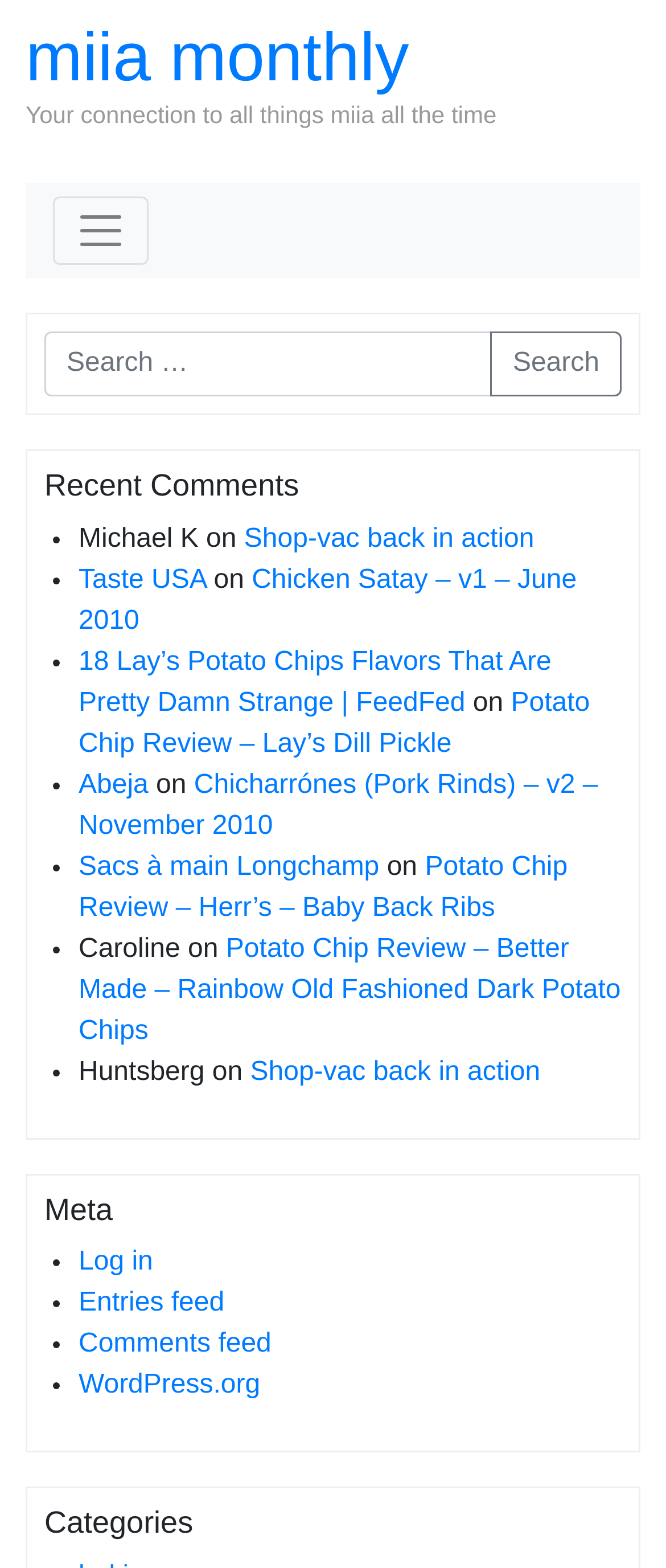Identify and provide the bounding box for the element described by: "Abeja".

[0.118, 0.491, 0.223, 0.51]